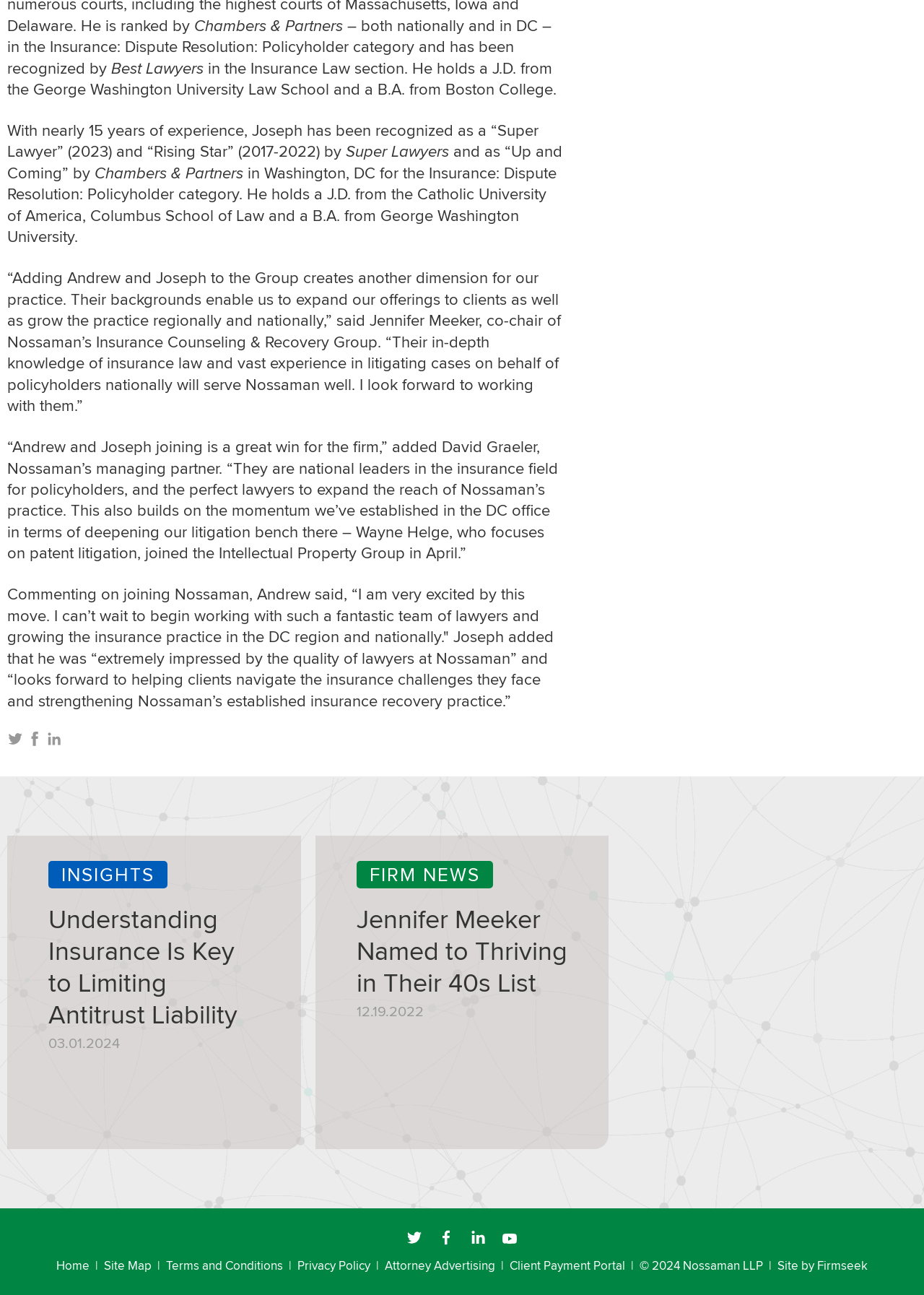Please identify the bounding box coordinates for the region that you need to click to follow this instruction: "Visit the Home page".

[0.061, 0.971, 0.097, 0.984]